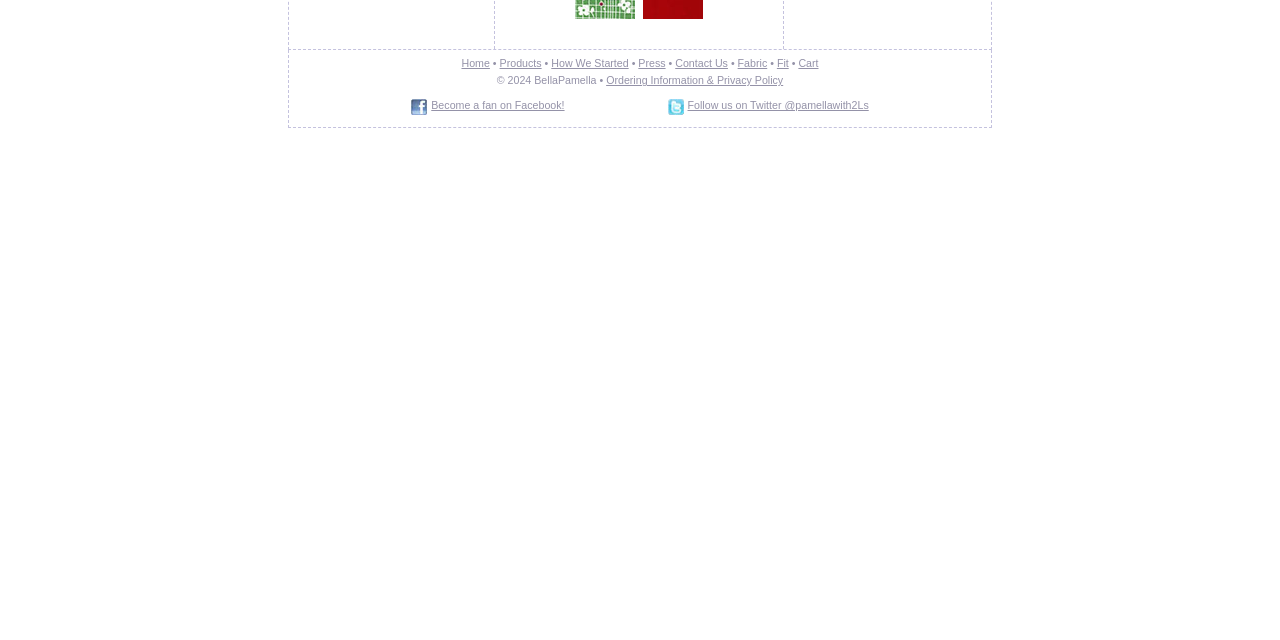Extract the bounding box coordinates of the UI element described by: "Products". The coordinates should include four float numbers ranging from 0 to 1, e.g., [left, top, right, bottom].

[0.39, 0.089, 0.423, 0.108]